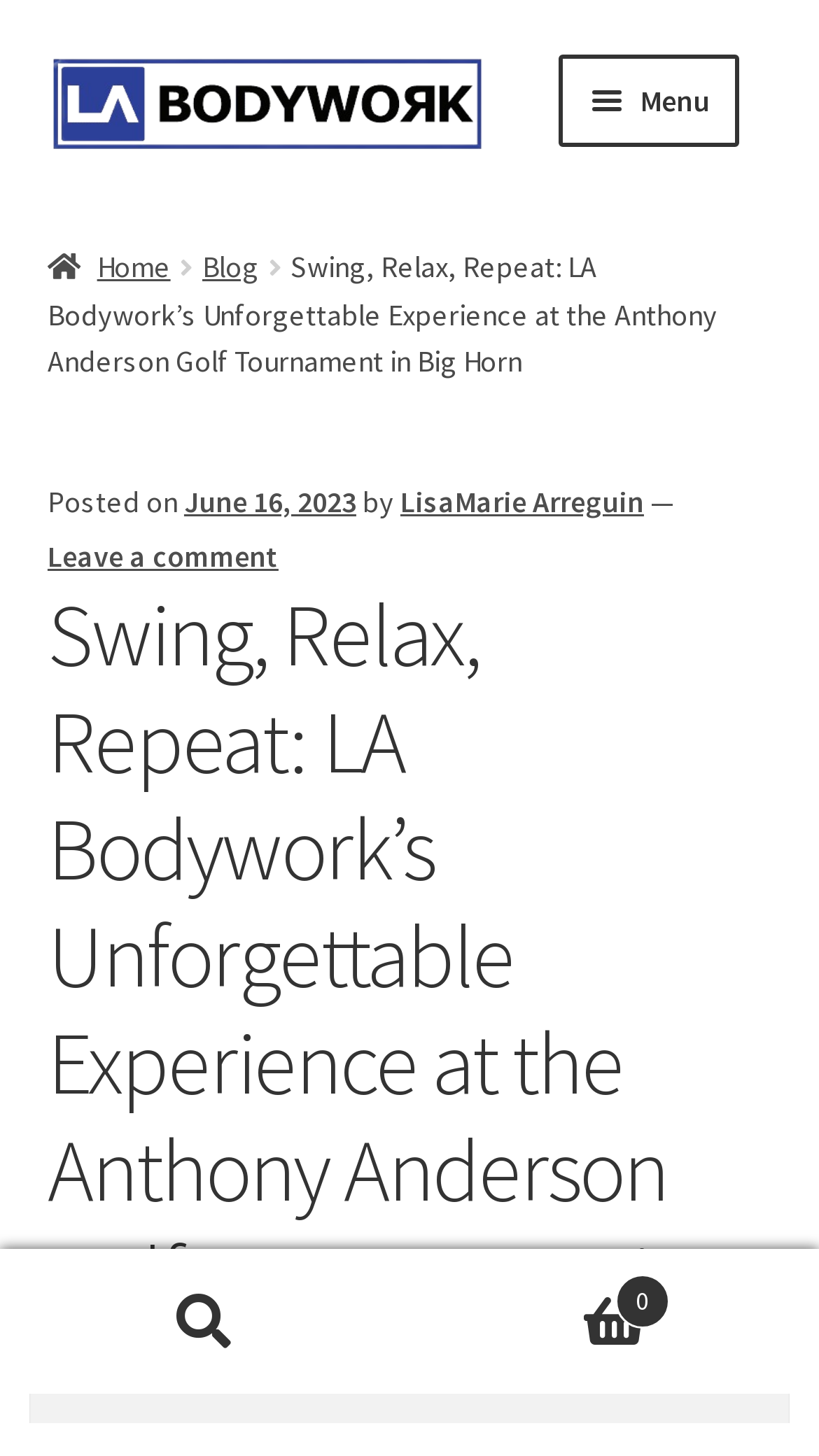Locate the UI element described as follows: "June 16, 2023June 16, 2023". Return the bounding box coordinates as four float numbers between 0 and 1 in the order [left, top, right, bottom].

[0.225, 0.331, 0.435, 0.357]